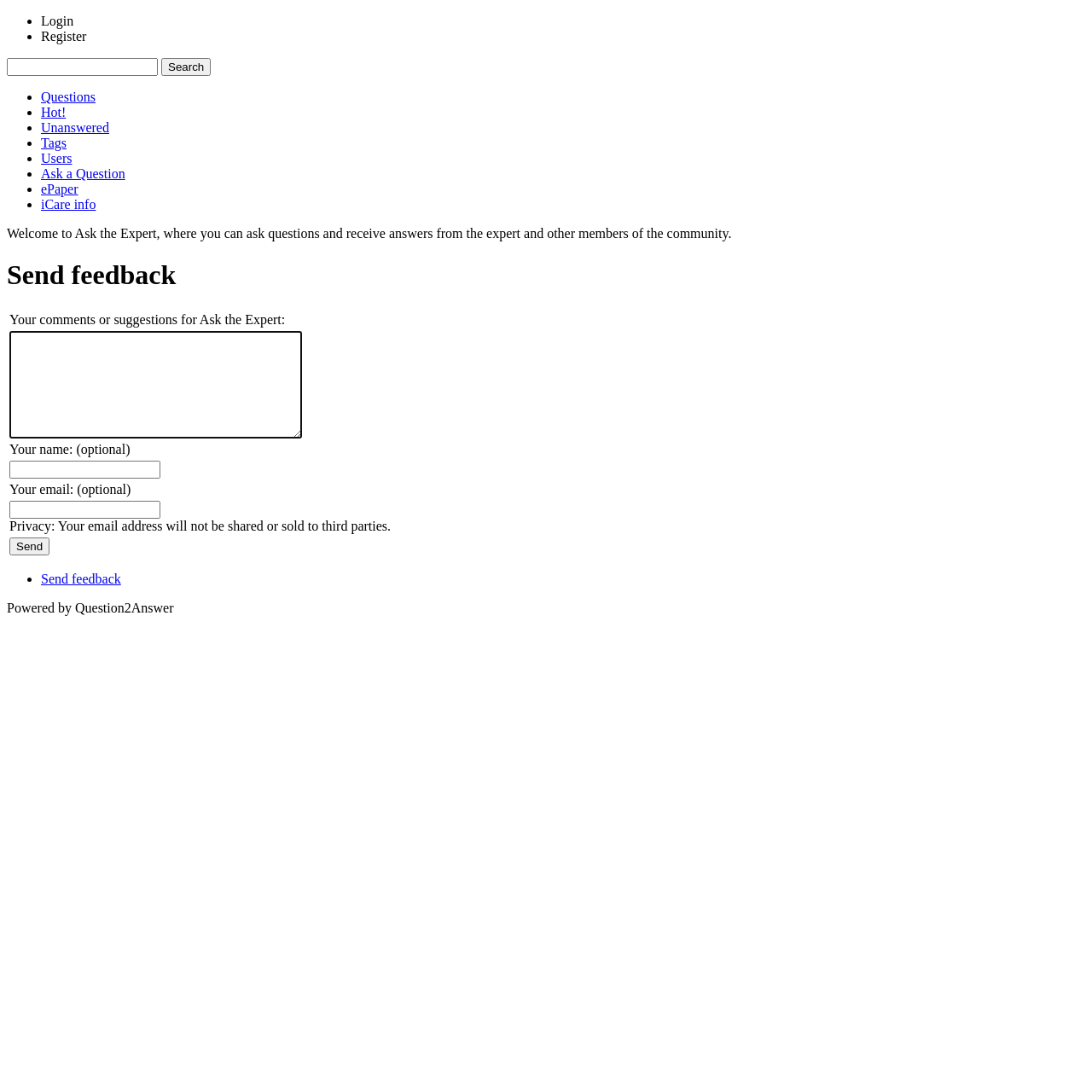Please identify the bounding box coordinates for the region that you need to click to follow this instruction: "type your comments or suggestions".

[0.009, 0.303, 0.277, 0.401]